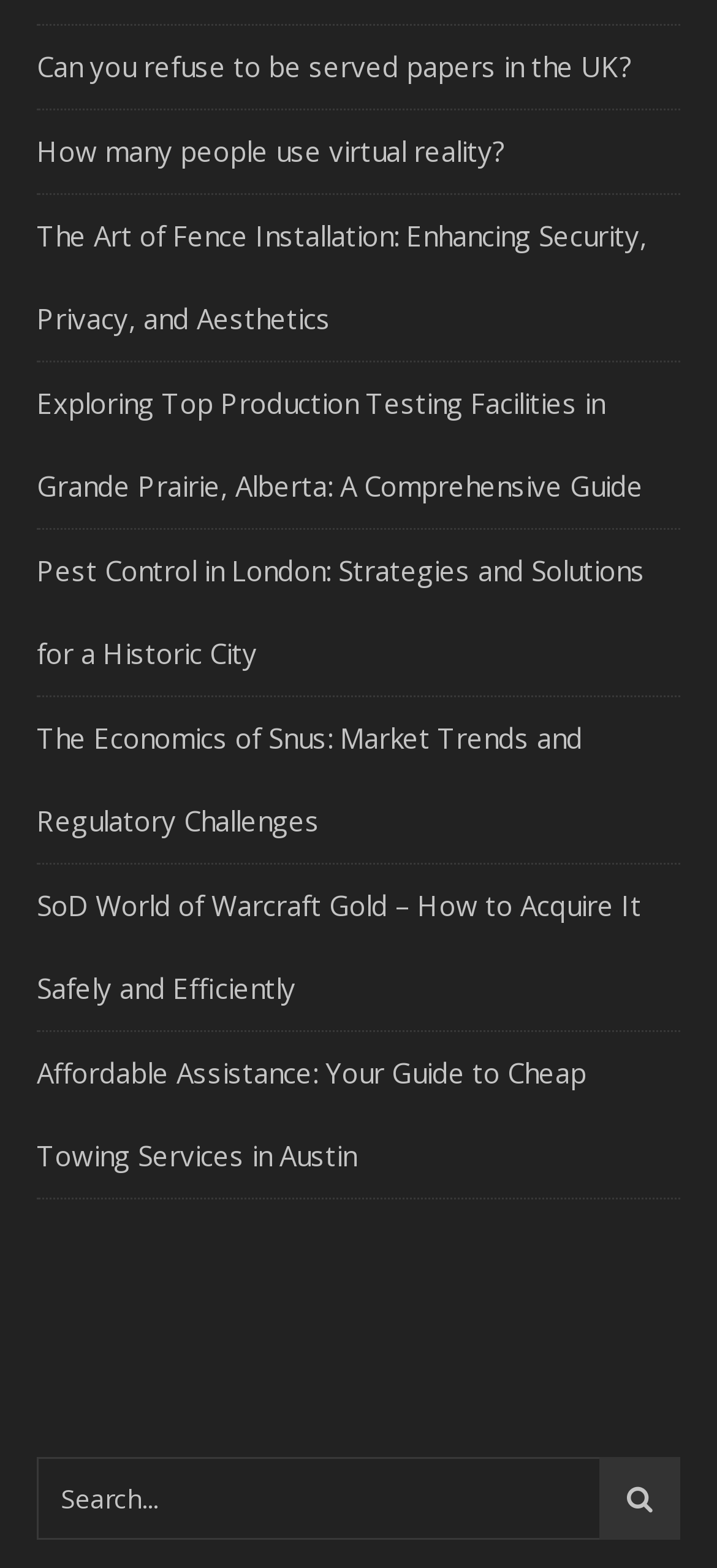What is the purpose of the search box?
Kindly answer the question with as much detail as you can.

I looked at the search box element on the webpage, which has a placeholder text 'Search...' and a button, and determined that its purpose is to allow users to search the website.